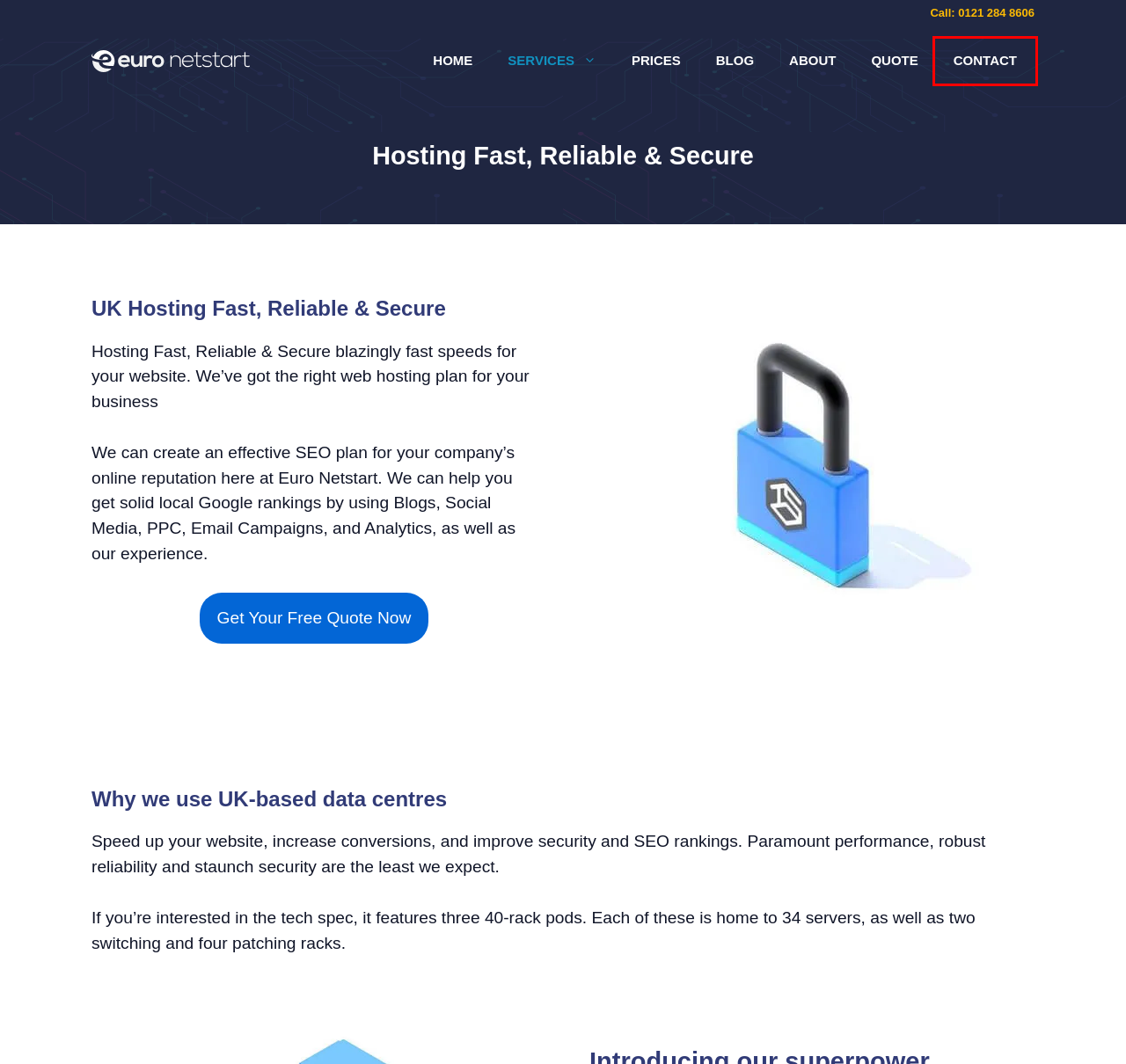Analyze the screenshot of a webpage that features a red rectangle bounding box. Pick the webpage description that best matches the new webpage you would see after clicking on the element within the red bounding box. Here are the candidates:
A. Quote for Web Services Instant Web Design & SEO, Logo Quote
B. Blog – Crypto
C. Thanks
D. Web Design & Development Responsive Websites
E. About Euro Netstart No need for technical IT staff
F. Internet Services for Local Businesses
G. Euro Netstart Local Web Design Company 0121 284 8606
H. Prices Web Design, SEO and Marketing

G